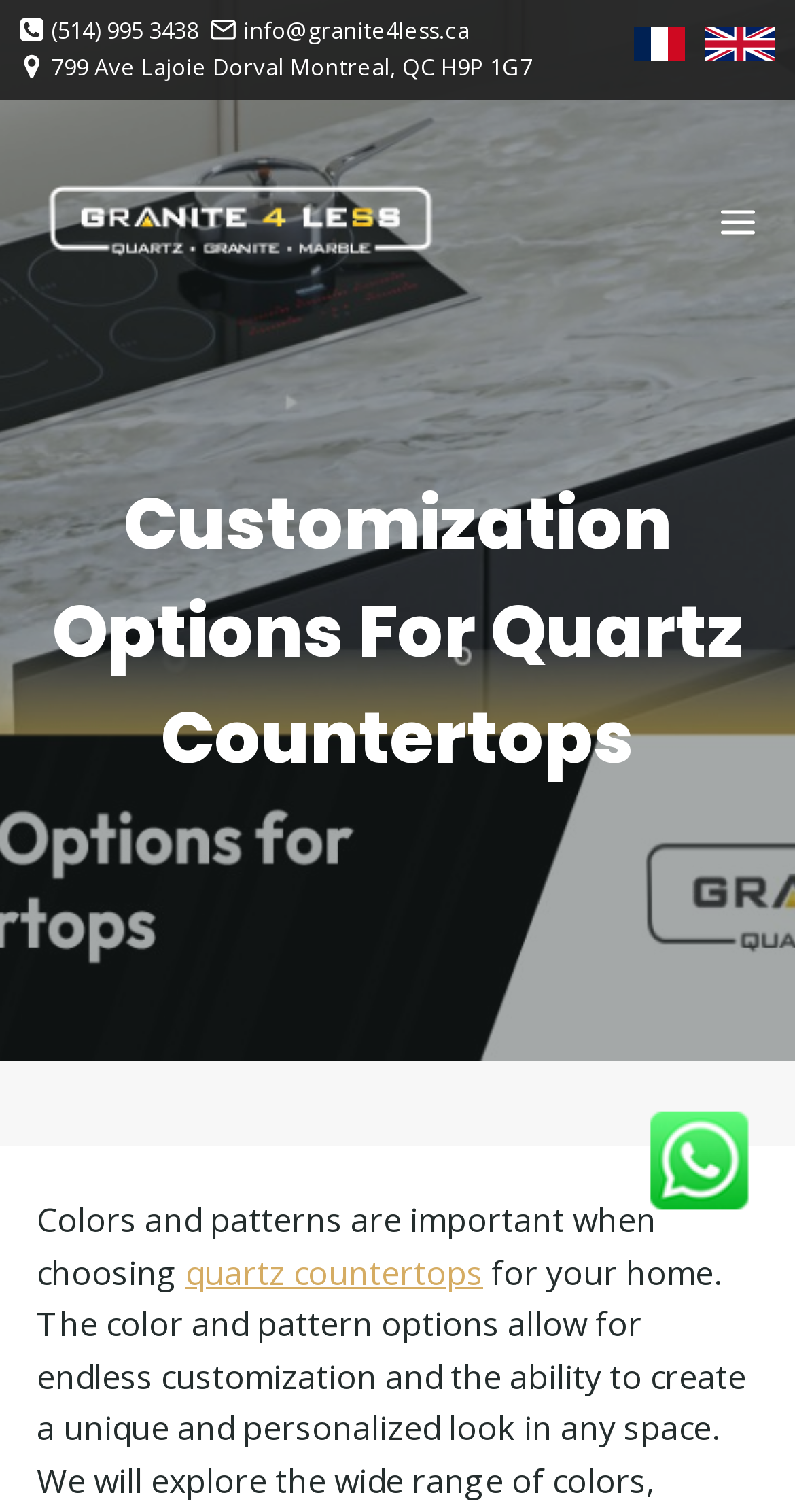Please answer the following question using a single word or phrase: 
What is the phone number of Granite4Less?

(514) 995 3438